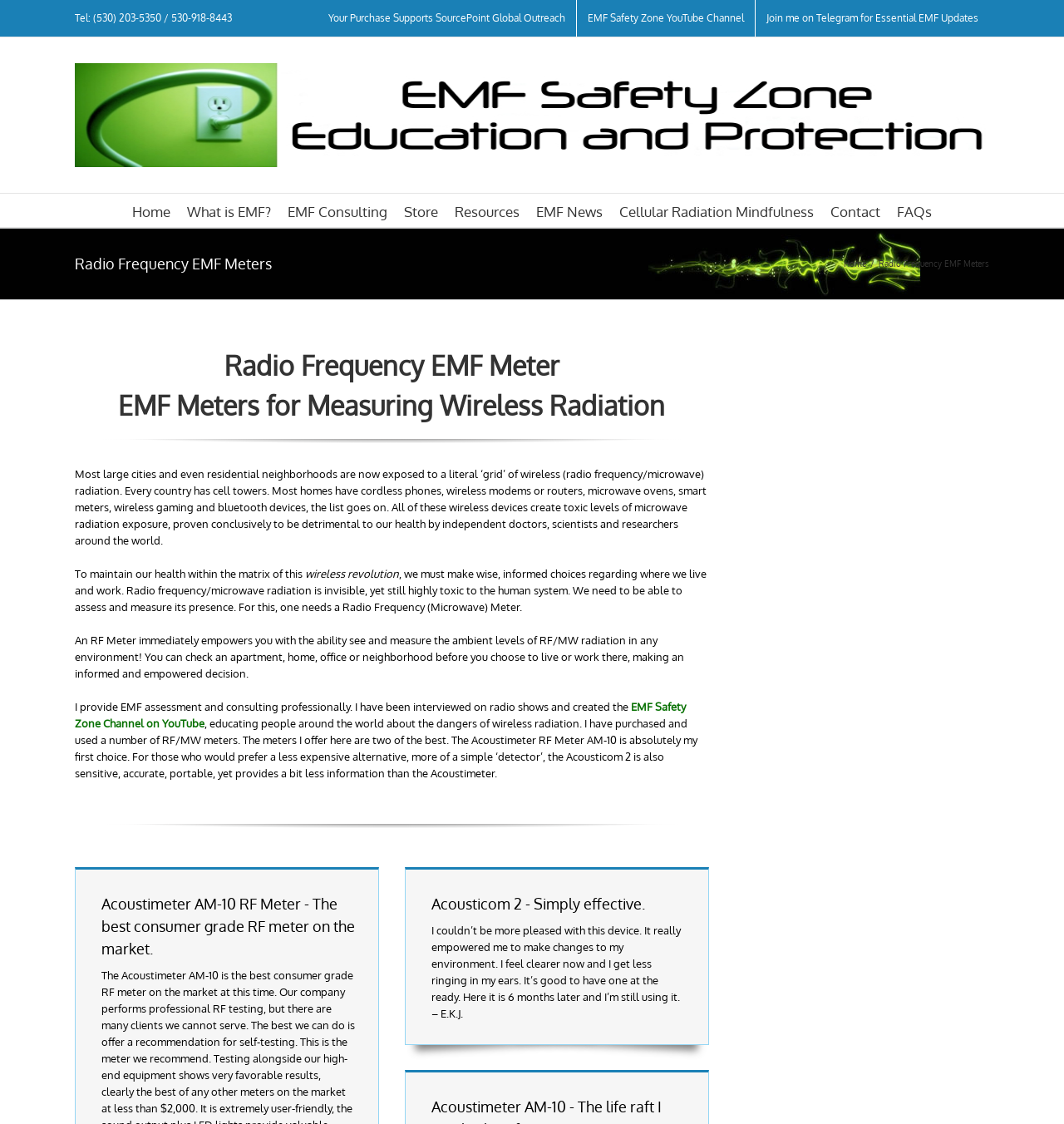From the screenshot, find the bounding box of the UI element matching this description: "alt="EMF Safety Zone Logo"". Supply the bounding box coordinates in the form [left, top, right, bottom], each a float between 0 and 1.

[0.07, 0.056, 0.93, 0.149]